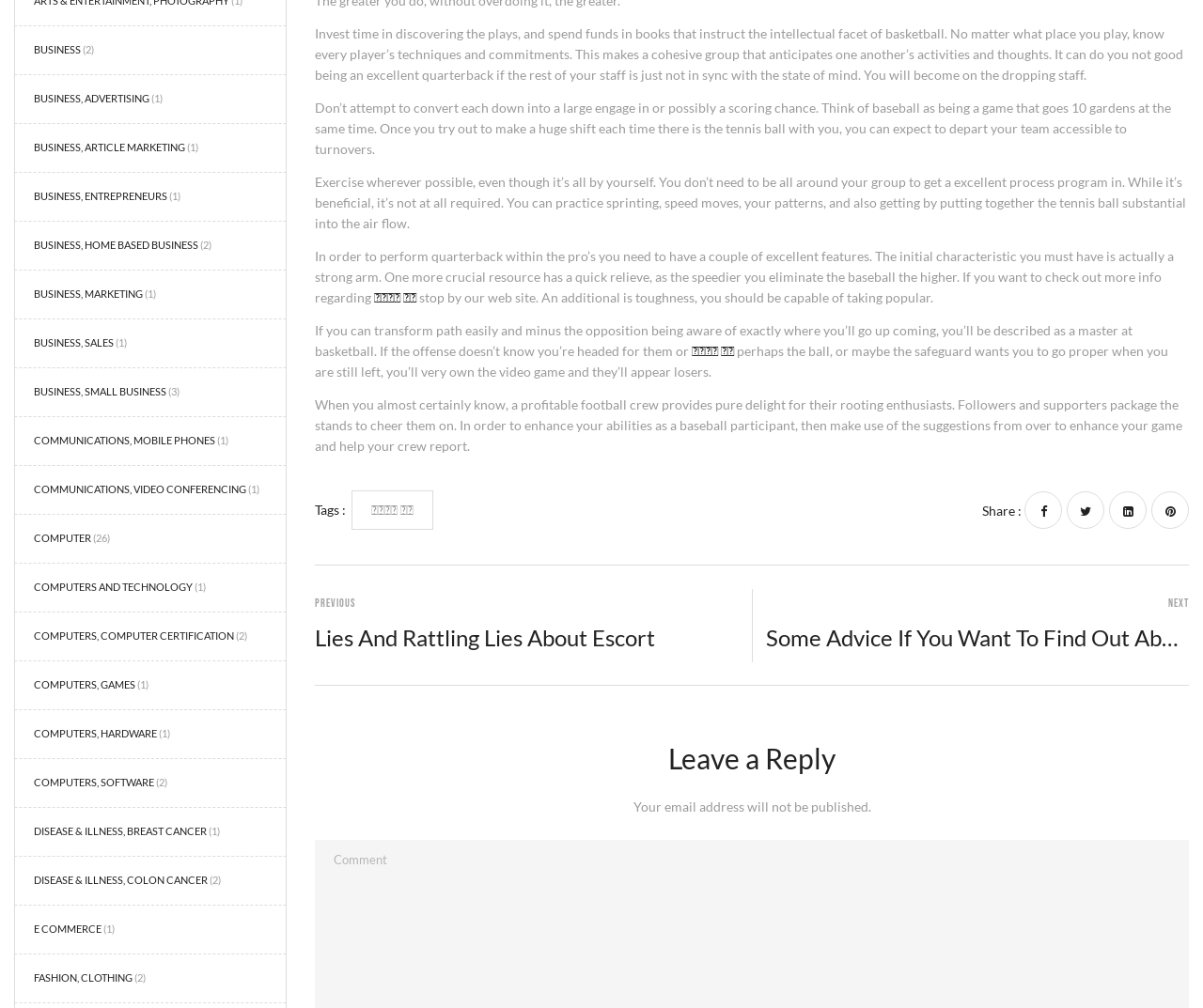Please find the bounding box coordinates in the format (top-left x, top-left y, bottom-right x, bottom-right y) for the given element description. Ensure the coordinates are floating point numbers between 0 and 1. Description: Computers, Computer Certification

[0.028, 0.624, 0.195, 0.636]